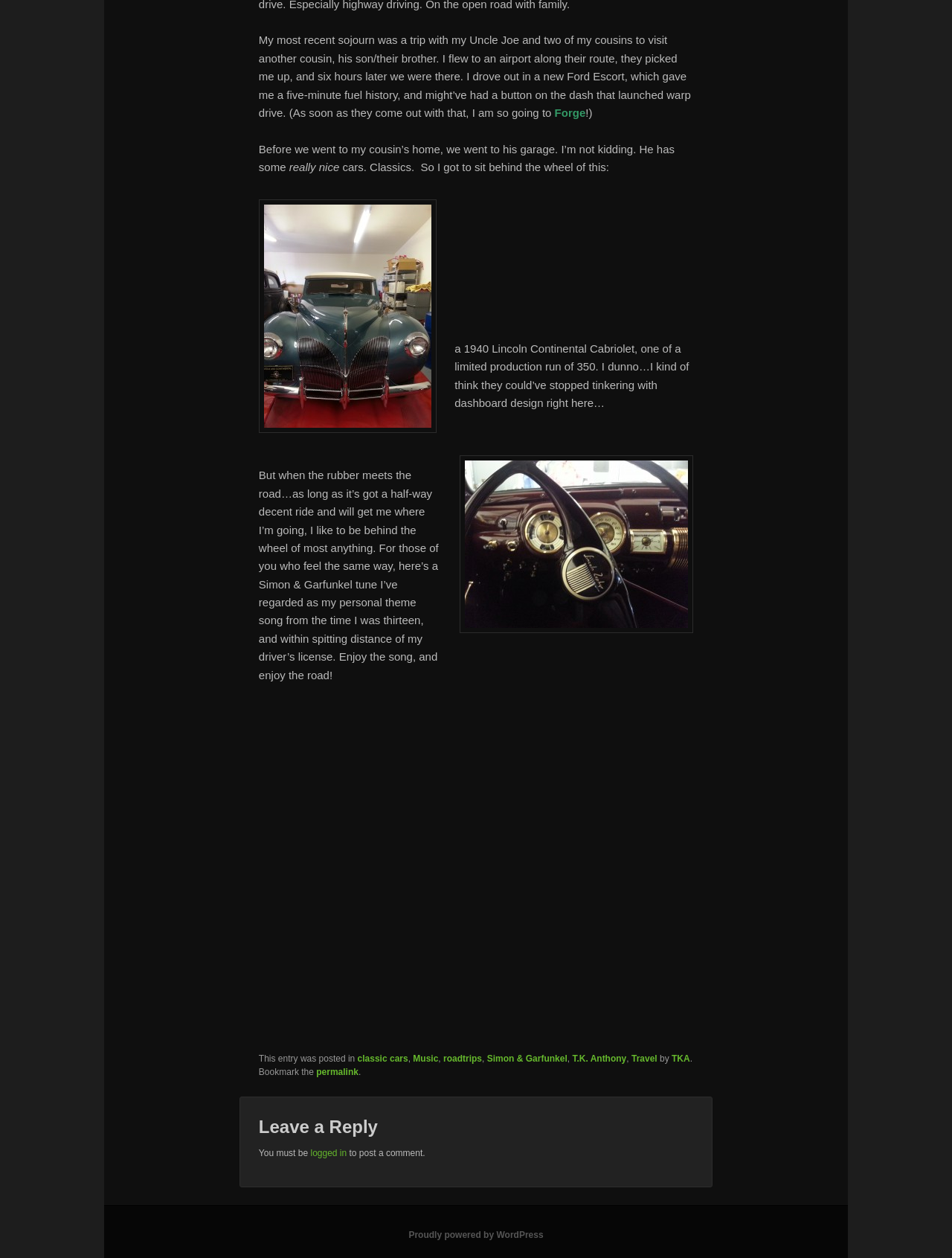Please locate the UI element described by "BACK TO NEWS" and provide its bounding box coordinates.

None